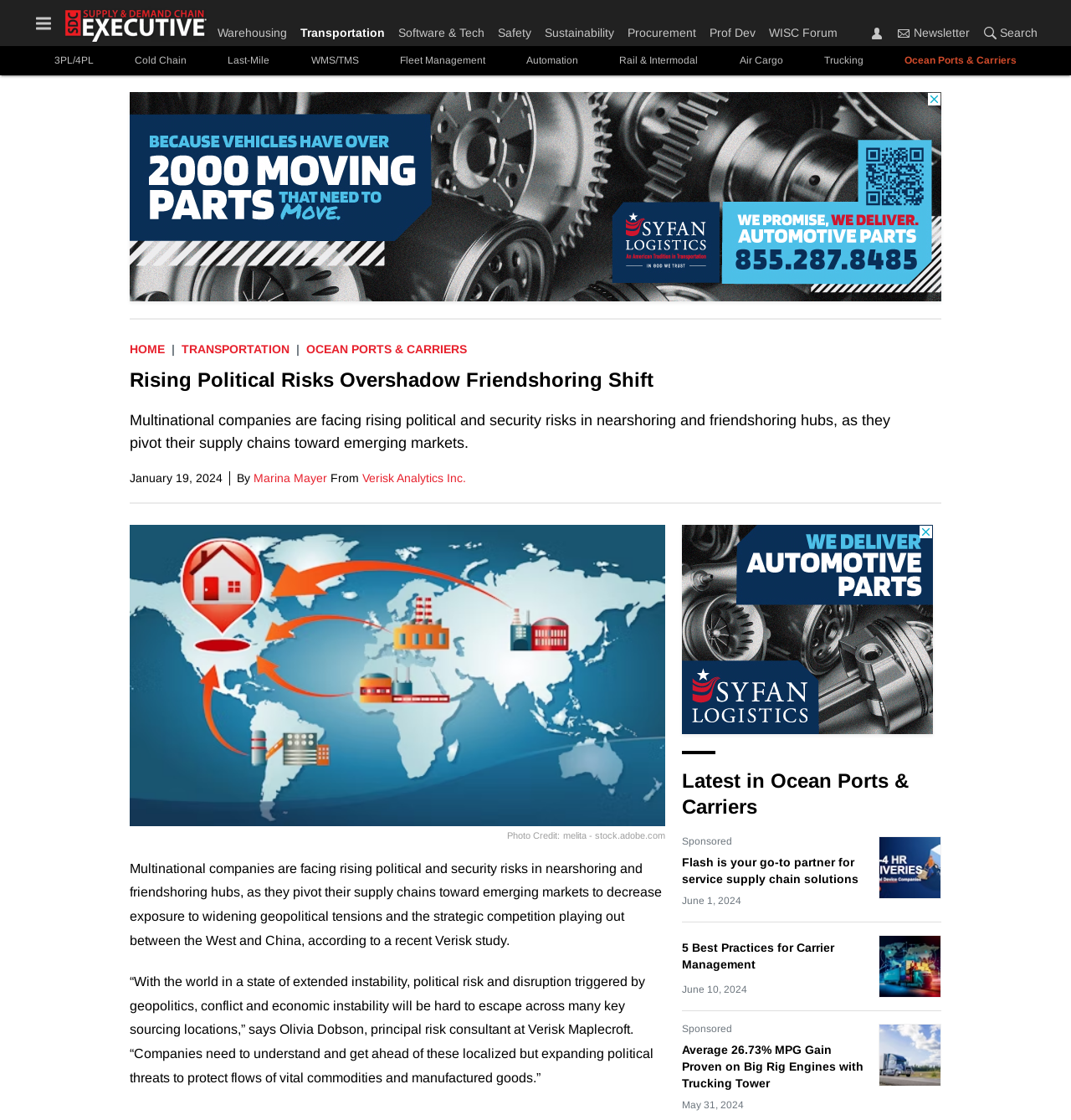Who is the principal risk consultant at Verisk Maplecroft?
Please answer the question with a detailed response using the information from the screenshot.

The name of the principal risk consultant can be found in the article text, specifically in the quote '“With the world in a state of extended instability, political risk and disruption triggered by geopolitics, conflict and economic instability will be hard to escape across many key sourcing locations,” says Olivia Dobson, principal risk consultant at Verisk Maplecroft.'